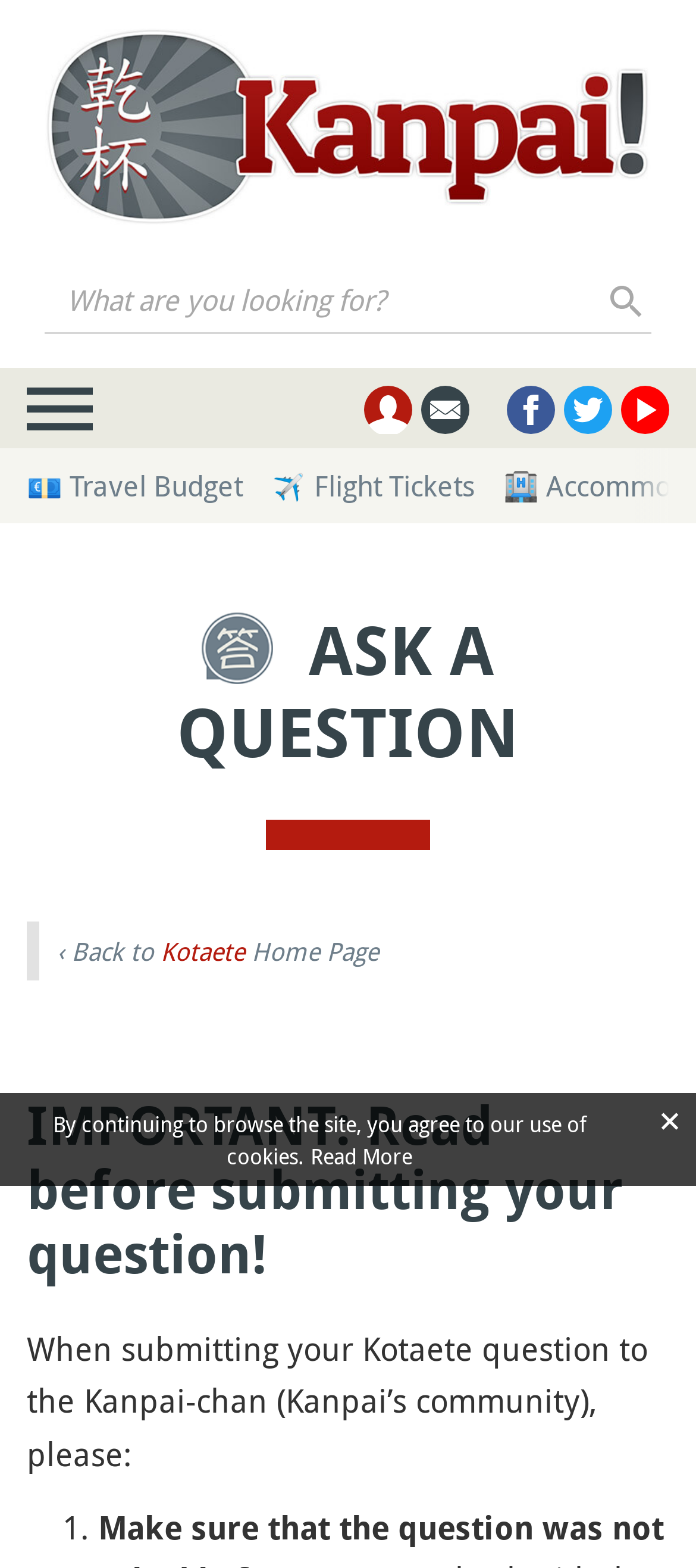Given the webpage screenshot, identify the bounding box of the UI element that matches this description: "Kotaete".

[0.231, 0.595, 0.351, 0.617]